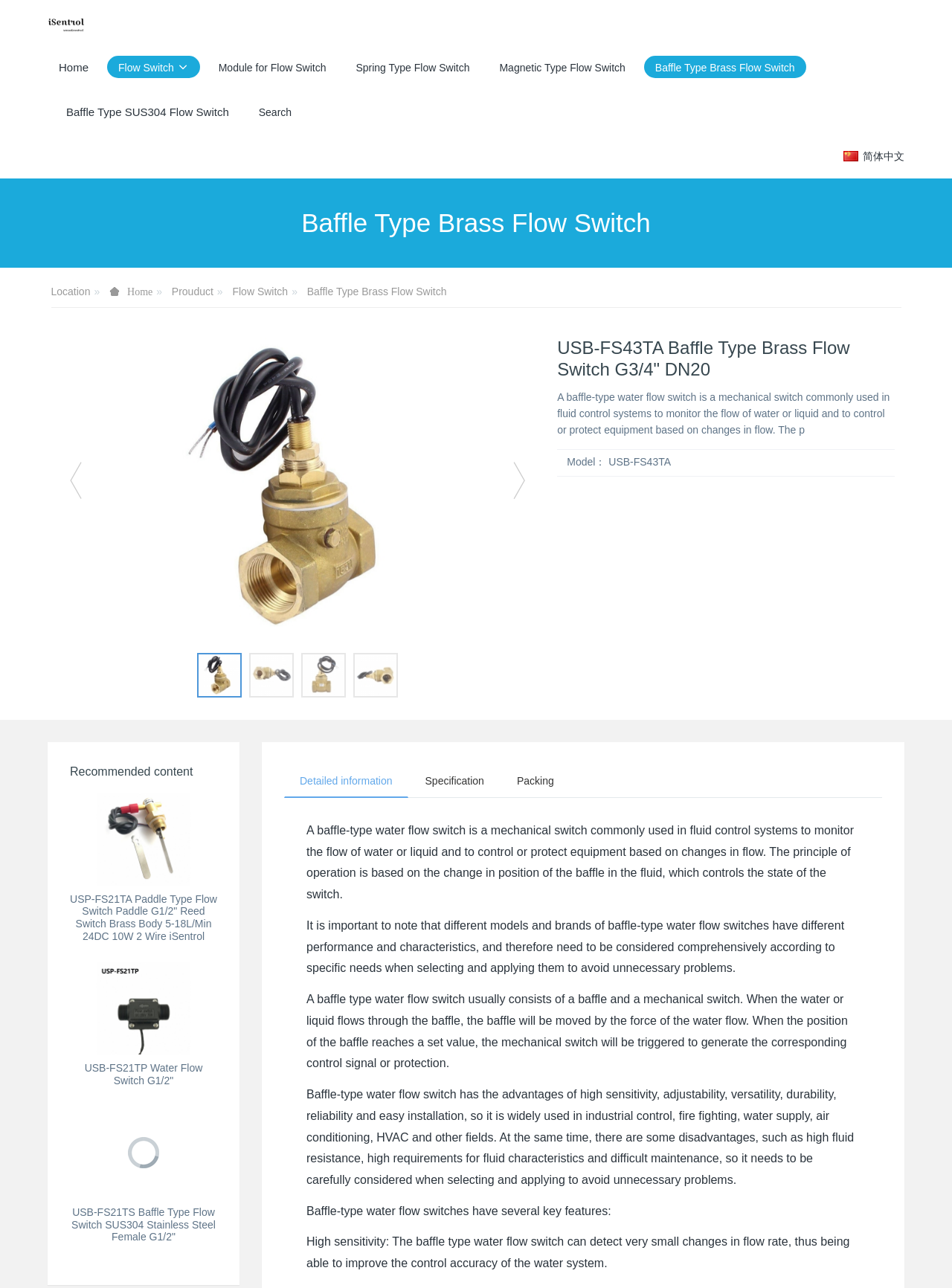What type of flow switch is described on this webpage?
Answer the question based on the image using a single word or a brief phrase.

Baffle Type Brass Flow Switch